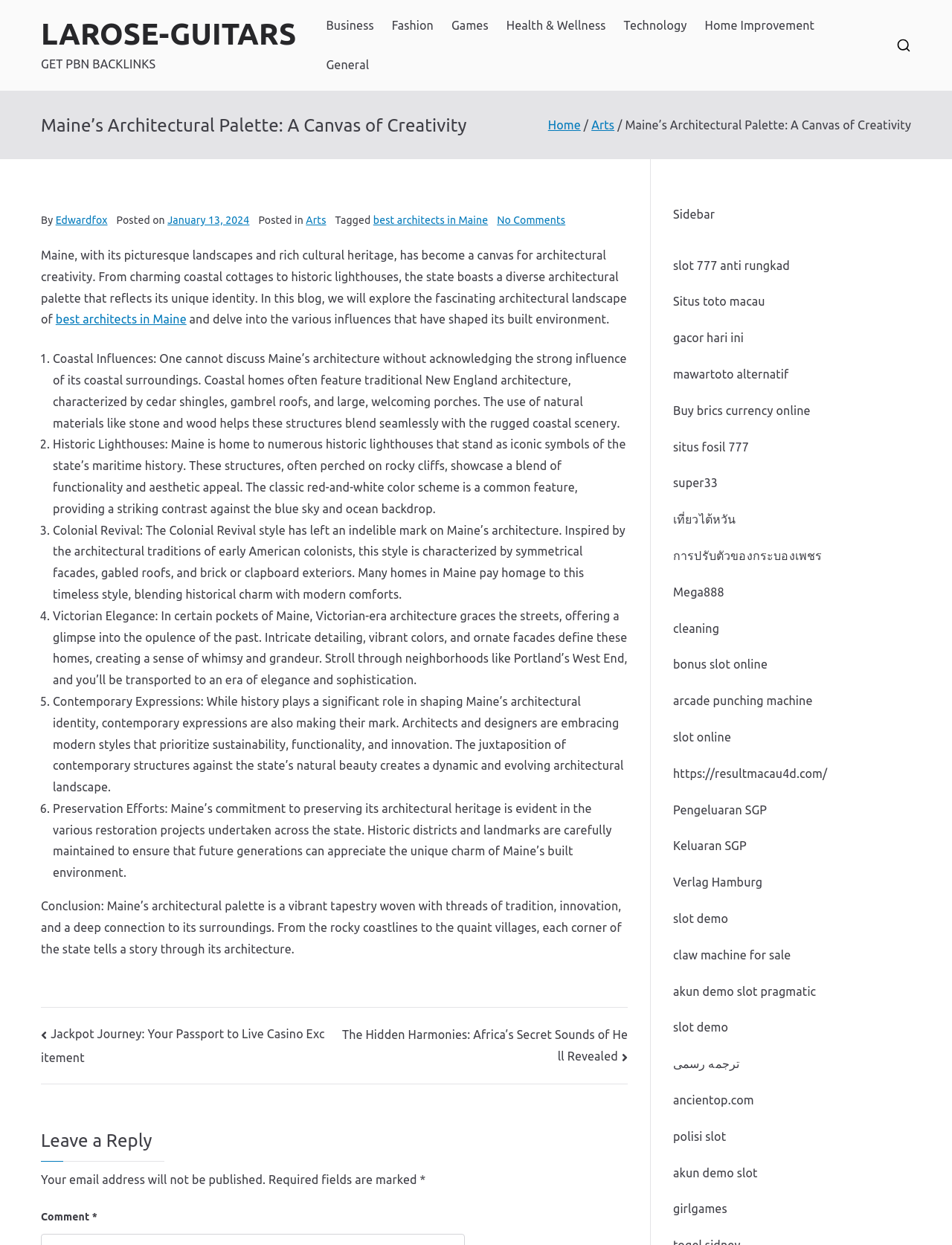Show the bounding box coordinates of the region that should be clicked to follow the instruction: "Visit the 'Business' category."

[0.343, 0.012, 0.393, 0.029]